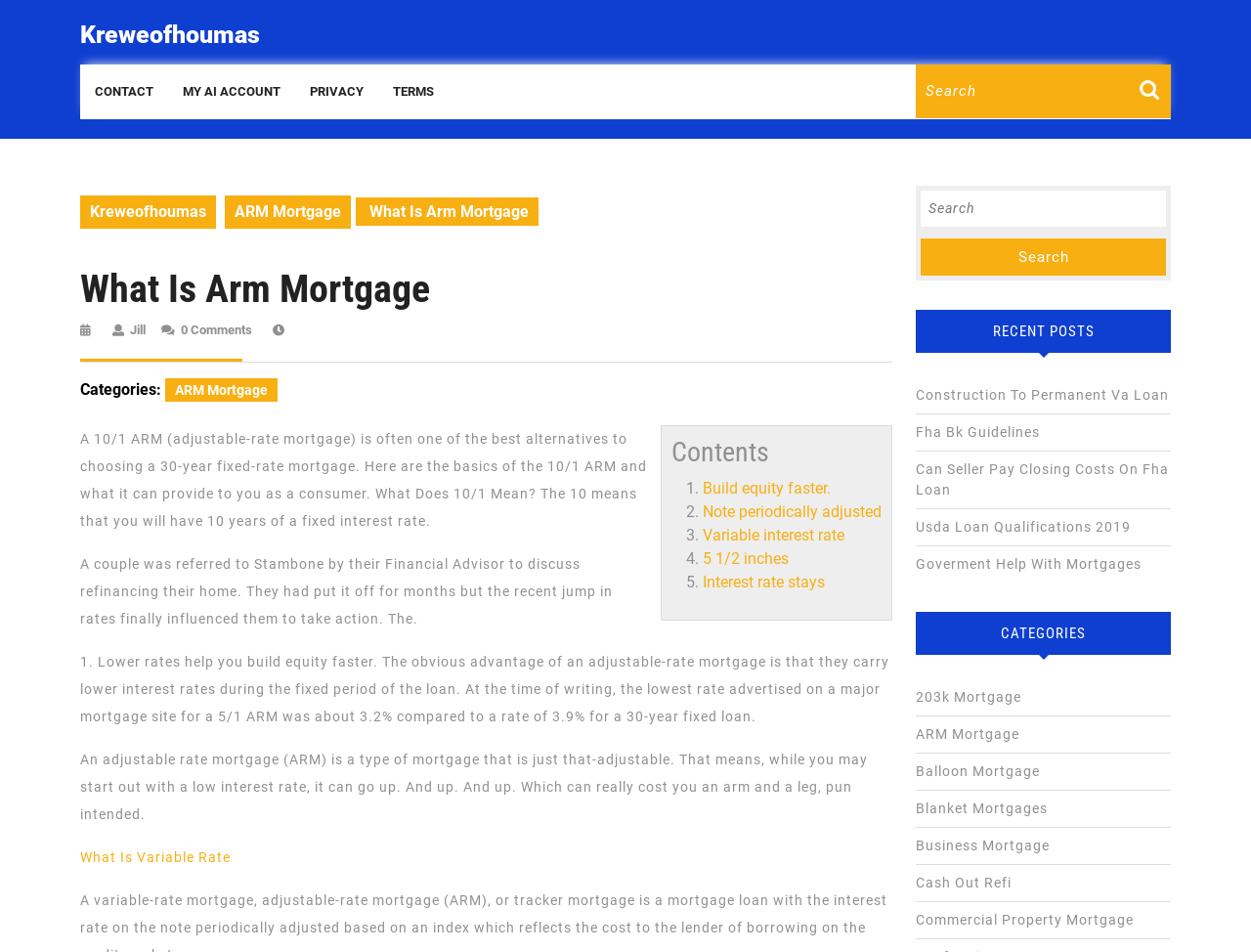Provide the bounding box coordinates for the UI element described in this sentence: "Blanket Mortgages". The coordinates should be four float values between 0 and 1, i.e., [left, top, right, bottom].

[0.732, 0.841, 0.838, 0.857]